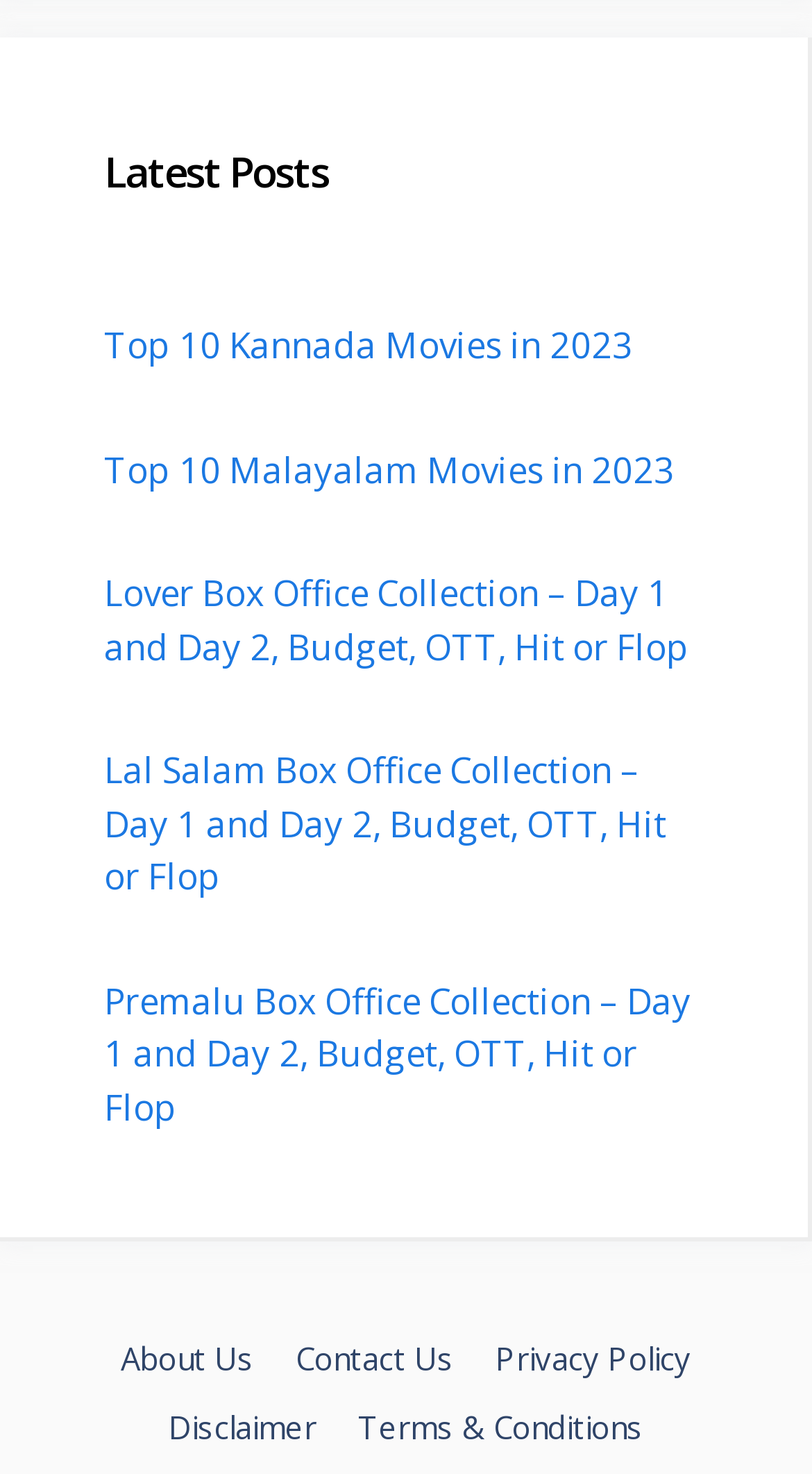Find the bounding box coordinates of the clickable element required to execute the following instruction: "View latest posts". Provide the coordinates as four float numbers between 0 and 1, i.e., [left, top, right, bottom].

[0.128, 0.096, 0.867, 0.138]